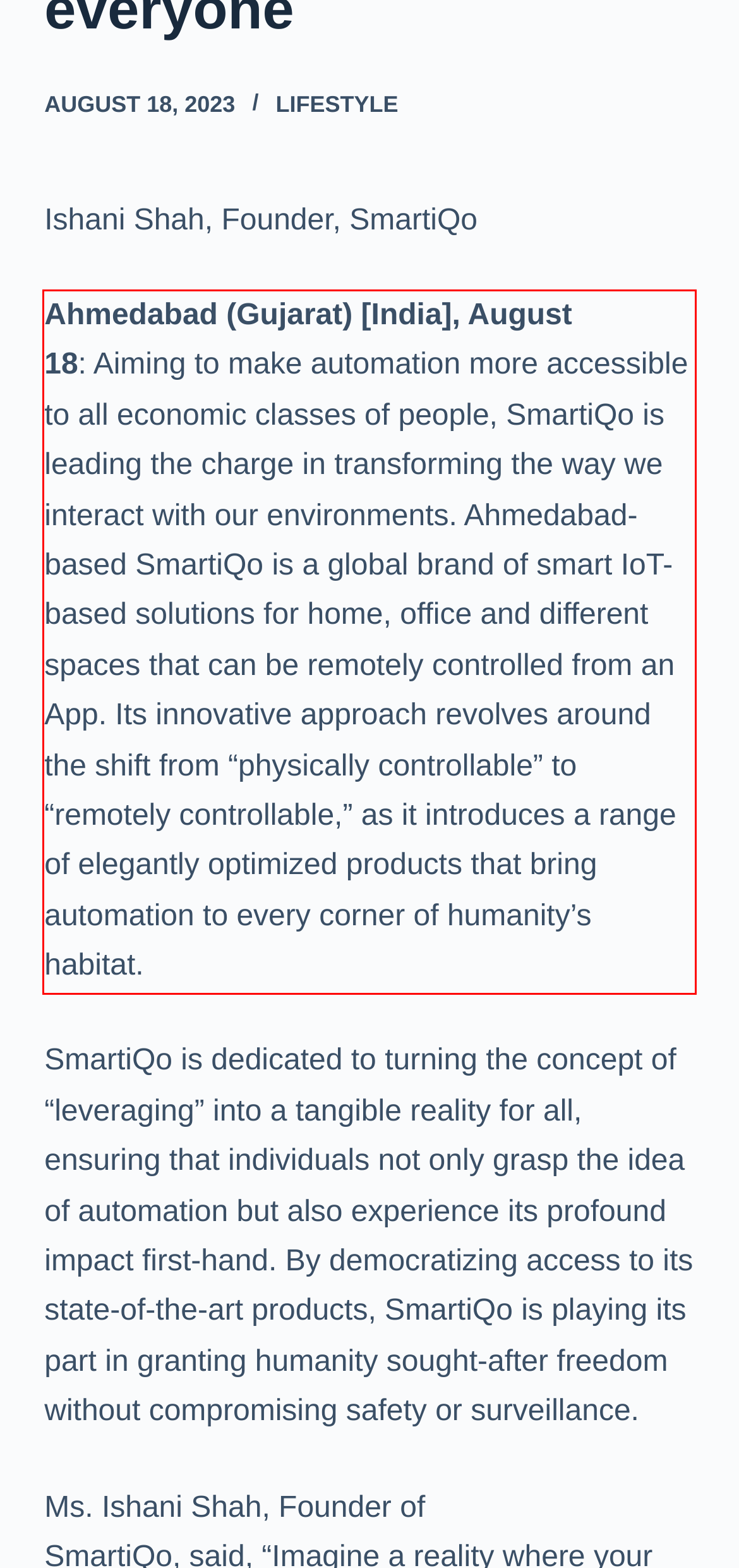Given a webpage screenshot, identify the text inside the red bounding box using OCR and extract it.

Ahmedabad (Gujarat) [India], August 18: Aiming to make automation more accessible to all economic classes of people, SmartiQo is leading the charge in transforming the way we interact with our environments. Ahmedabad-based SmartiQo is a global brand of smart IoT-based solutions for home, office and different spaces that can be remotely controlled from an App. Its innovative approach revolves around the shift from “physically controllable” to “remotely controllable,” as it introduces a range of elegantly optimized products that bring automation to every corner of humanity’s habitat.